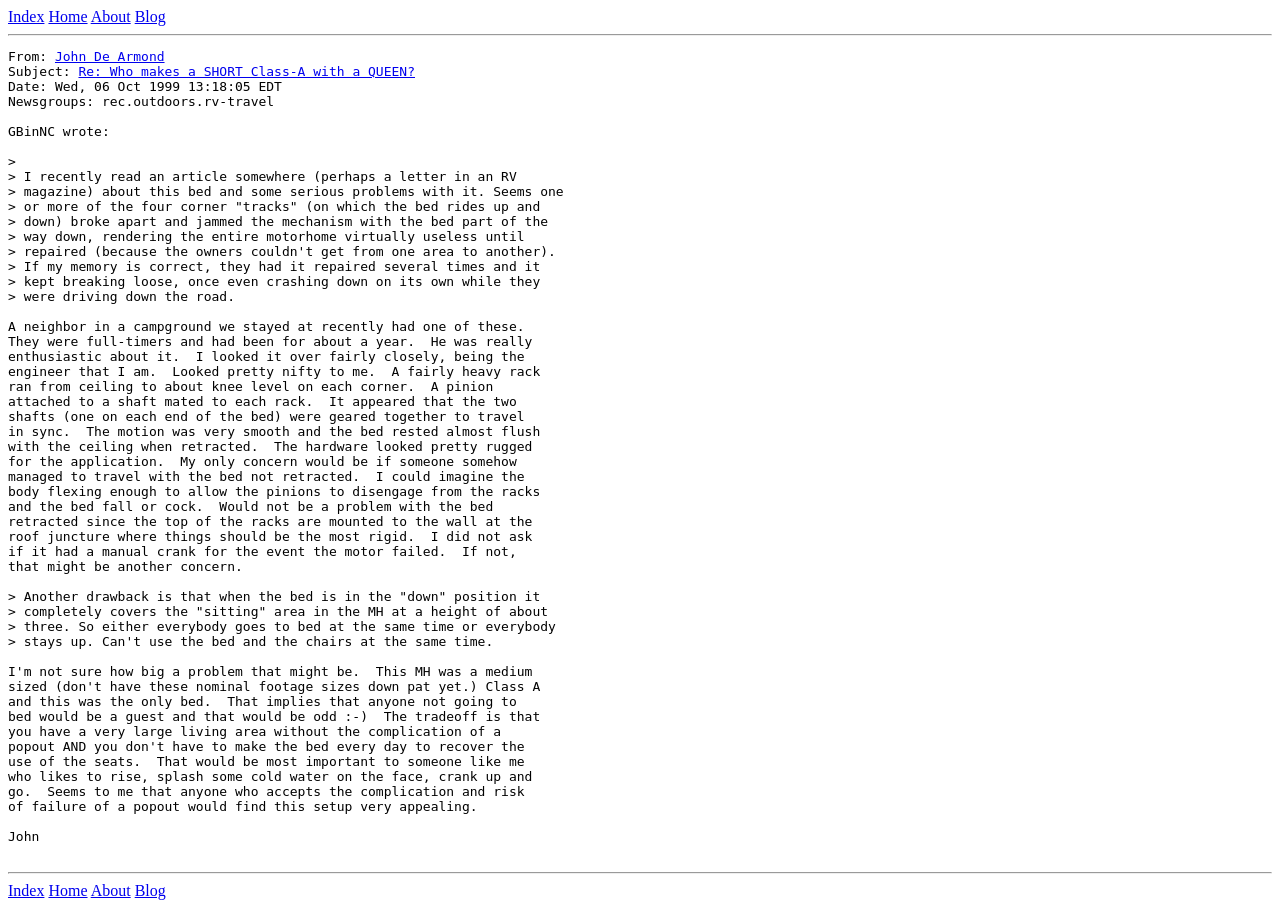Show the bounding box coordinates for the HTML element as described: "Blog".

[0.105, 0.009, 0.13, 0.028]